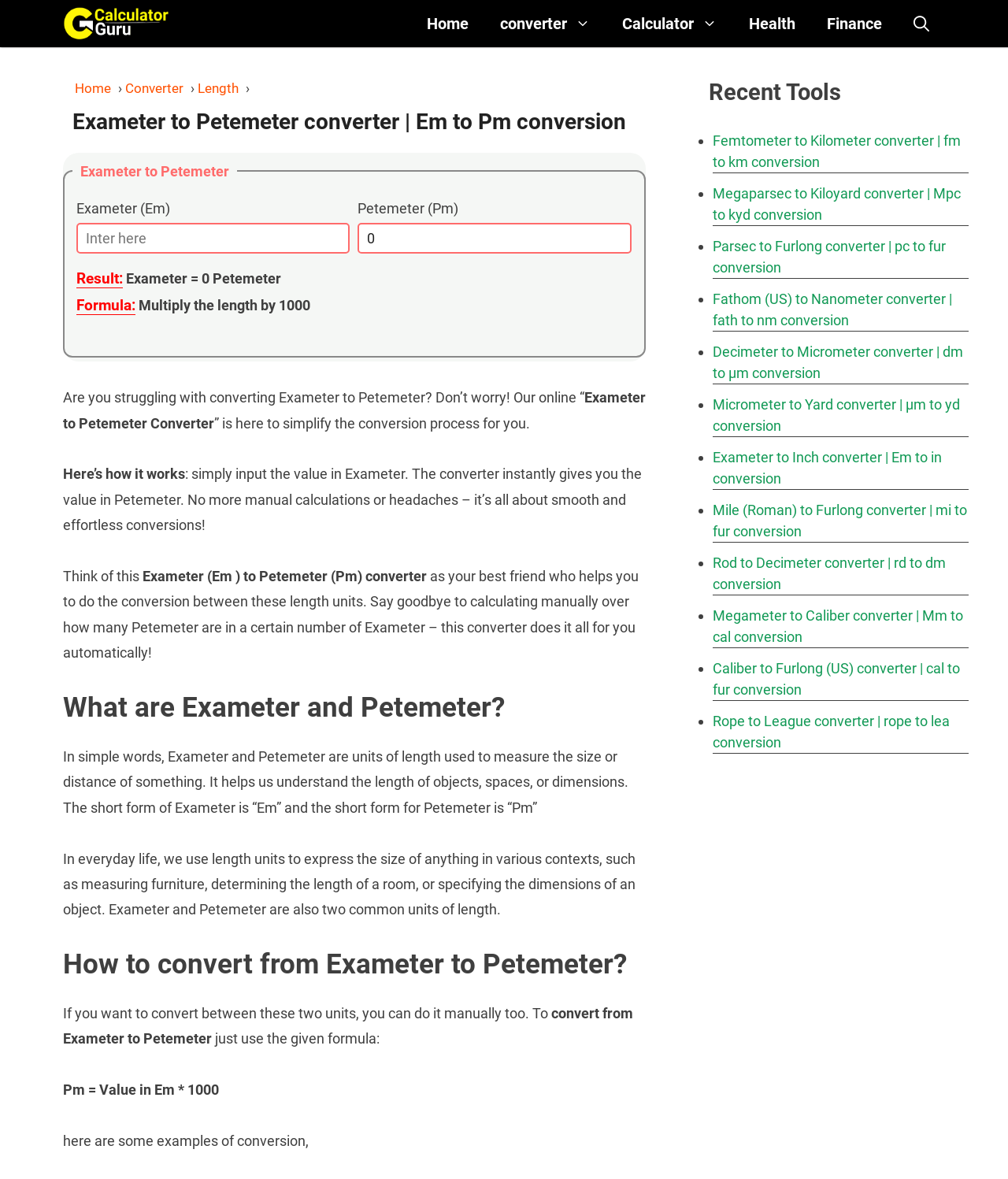Determine and generate the text content of the webpage's headline.

Exameter to Petemeter converter | Em to Pm conversion